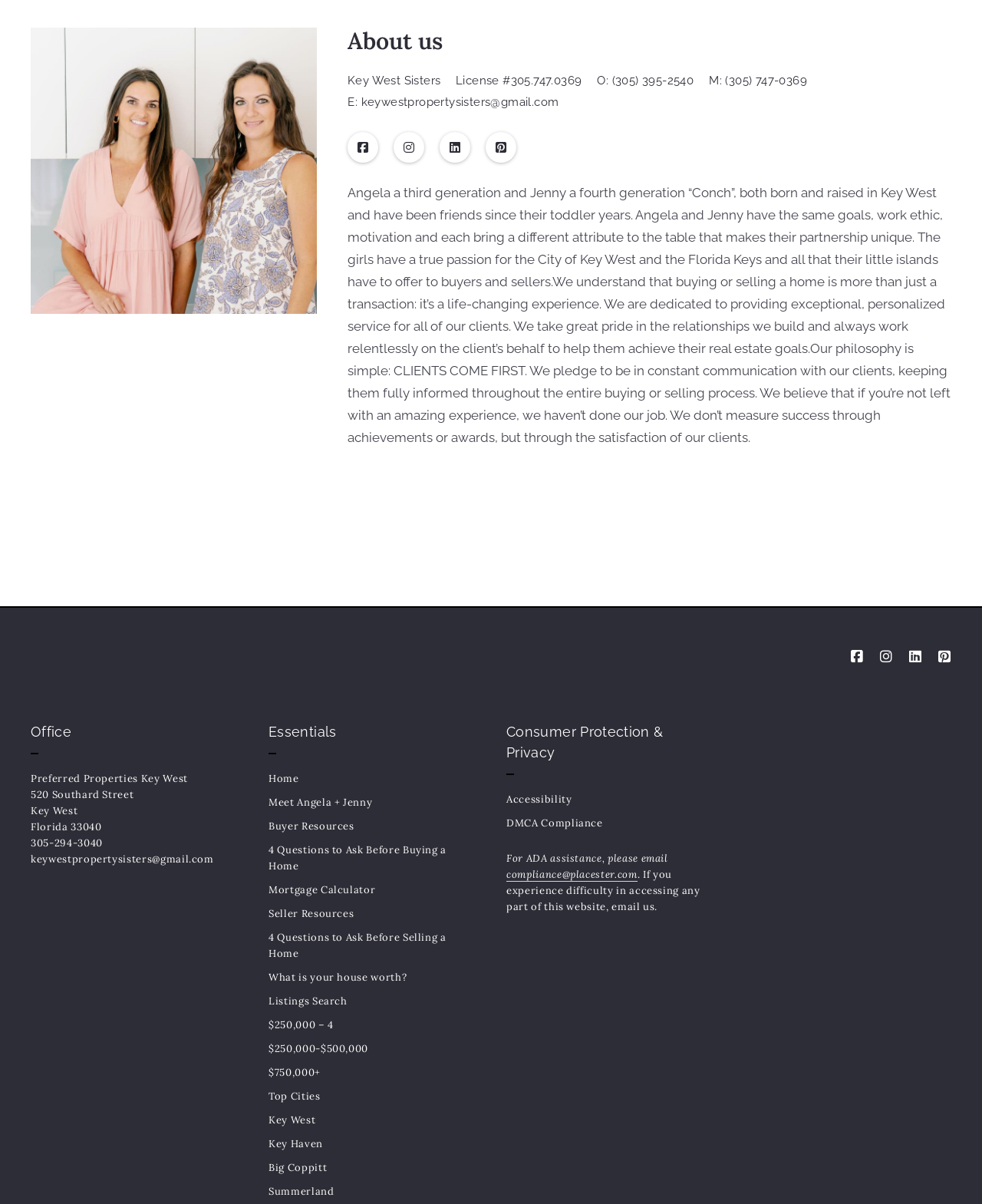Please analyze the image and provide a thorough answer to the question:
What is the location of the office?

The webpage provides an address under the 'Office' section, which is '520 Southard Street, Florida 33040'. This suggests that the office of Angela and Jenny is located at this address.